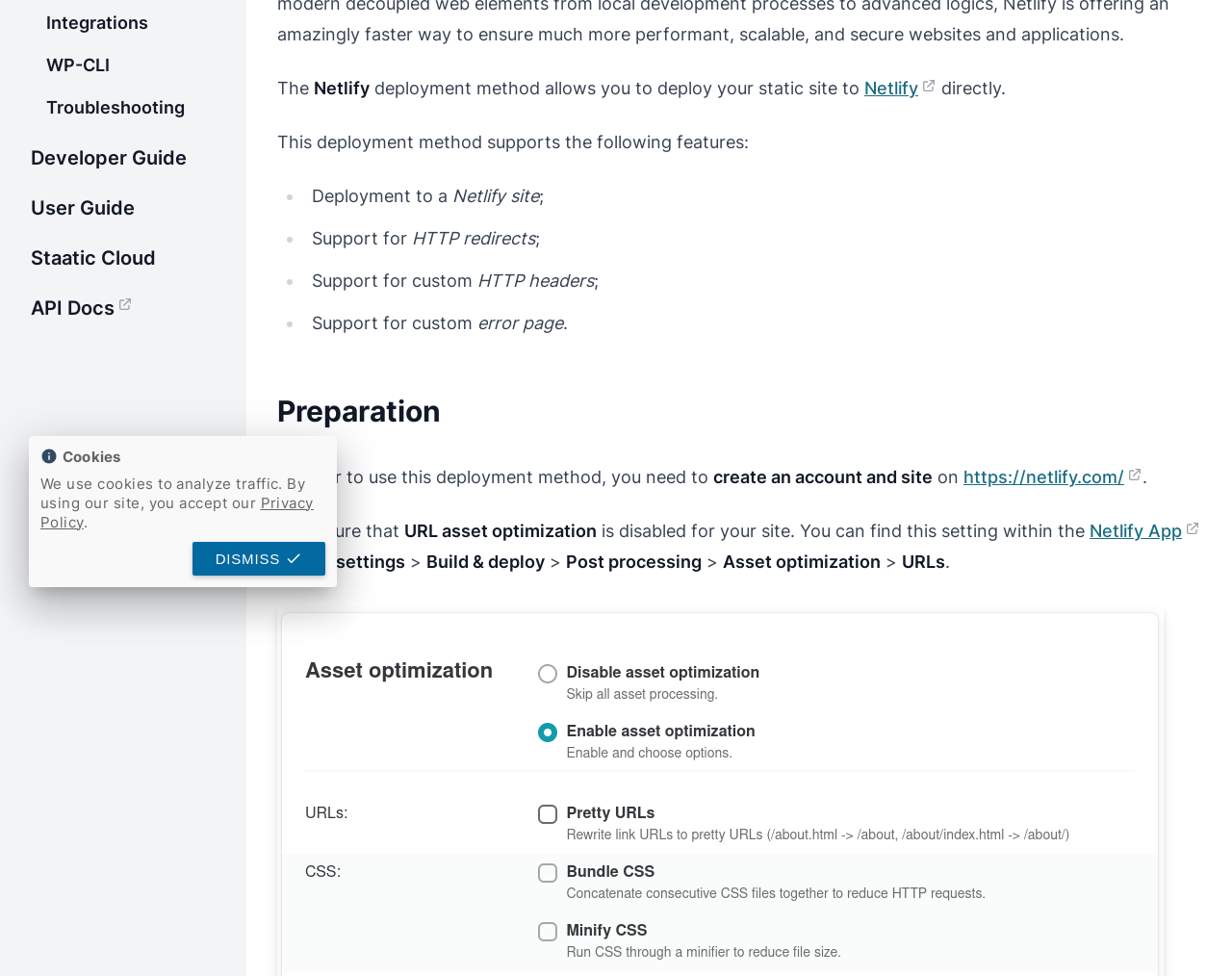Identify the bounding box for the element characterized by the following description: "Integrations".

[0.038, 0.013, 0.12, 0.034]